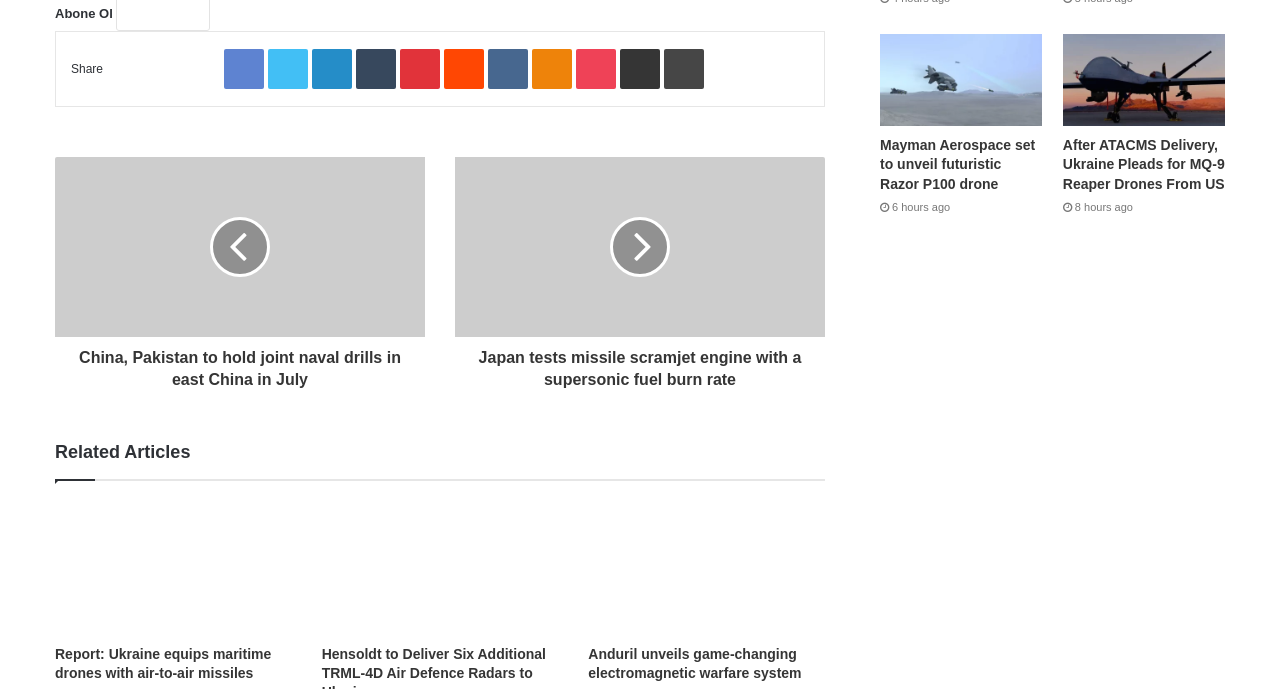Show the bounding box coordinates for the HTML element as described: "Pocket".

[0.45, 0.071, 0.481, 0.129]